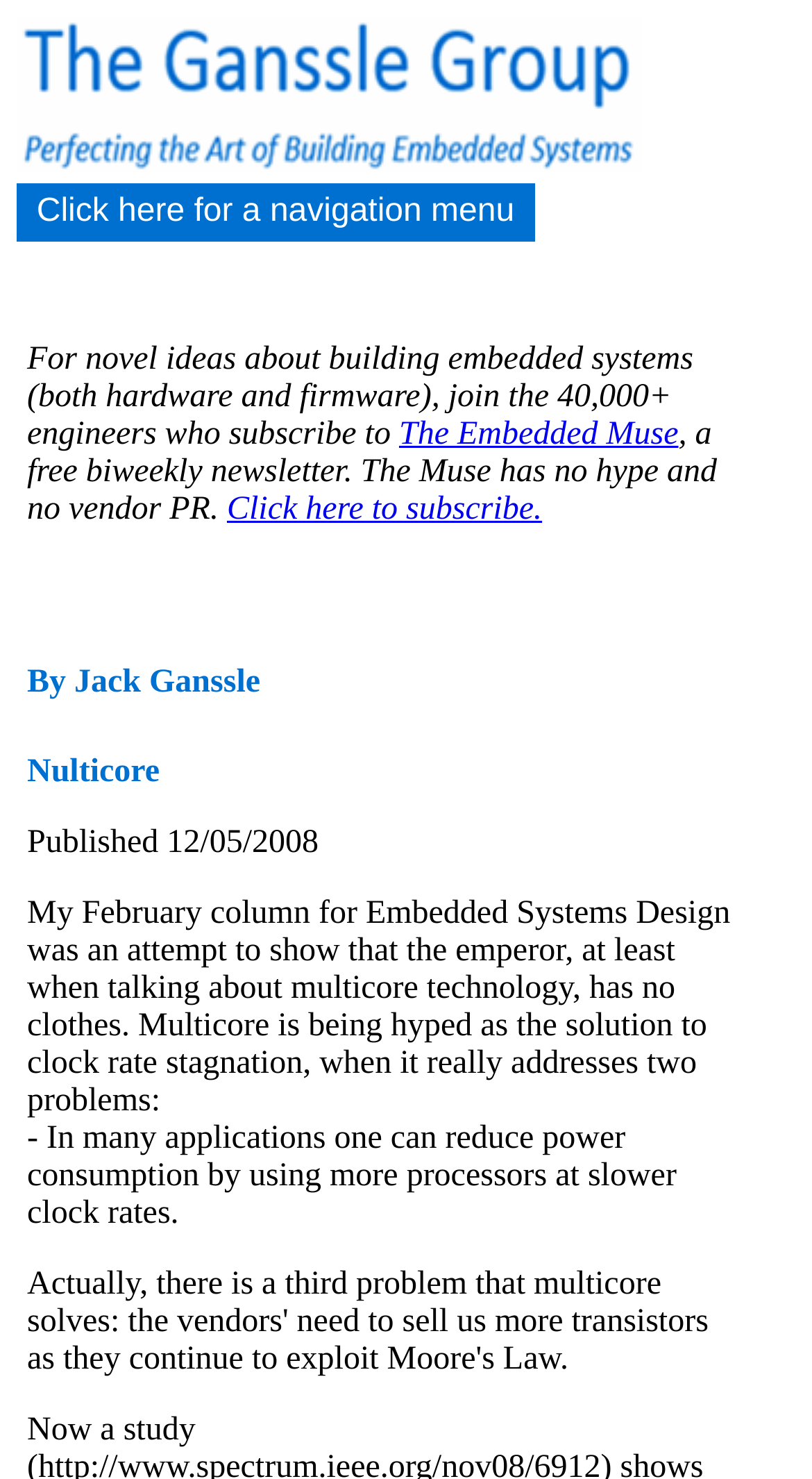Identify the bounding box for the described UI element. Provide the coordinates in (top-left x, top-left y, bottom-right x, bottom-right y) format with values ranging from 0 to 1: The Embedded Muse

[0.491, 0.281, 0.835, 0.305]